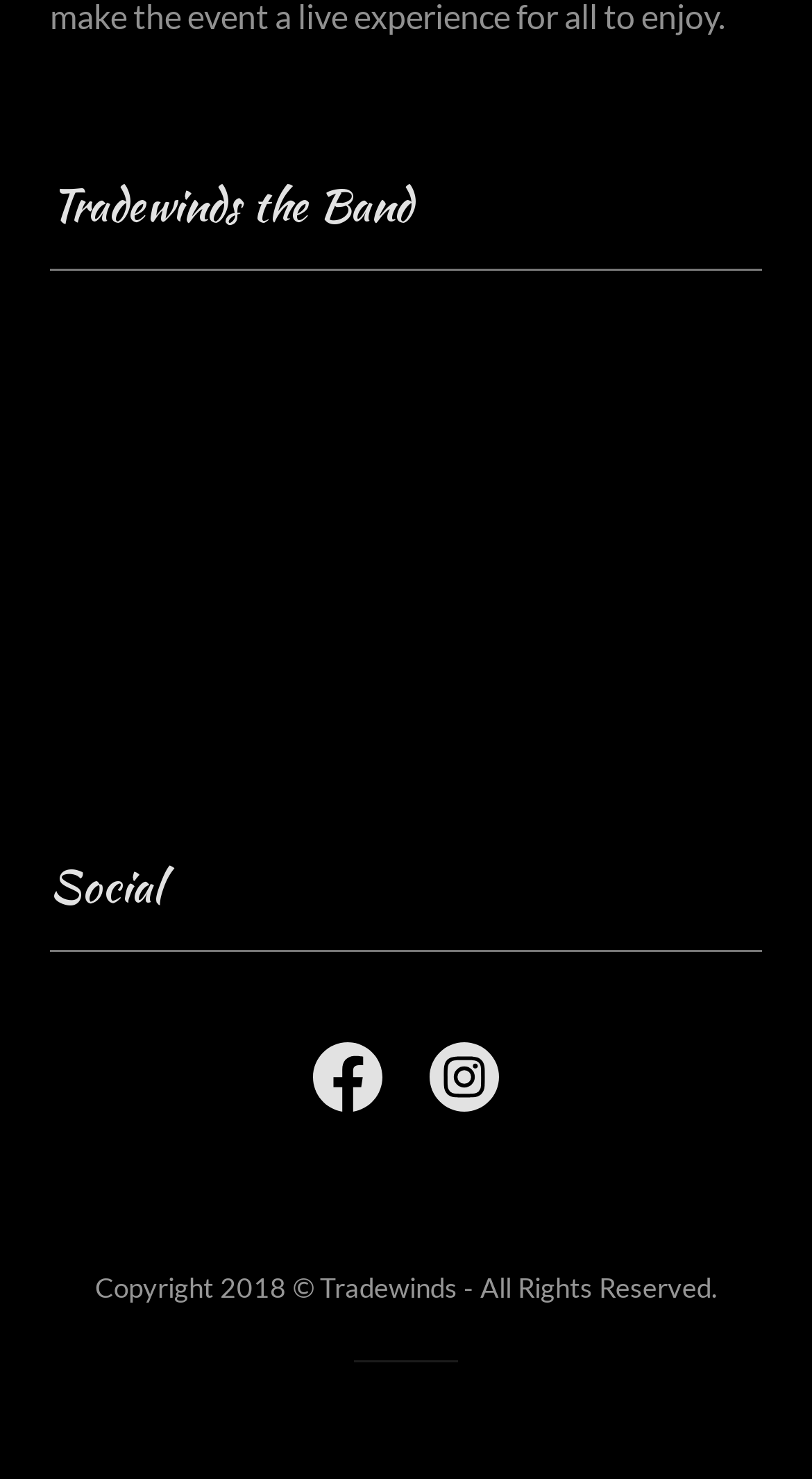Provide your answer in a single word or phrase: 
How many social media links are there?

2